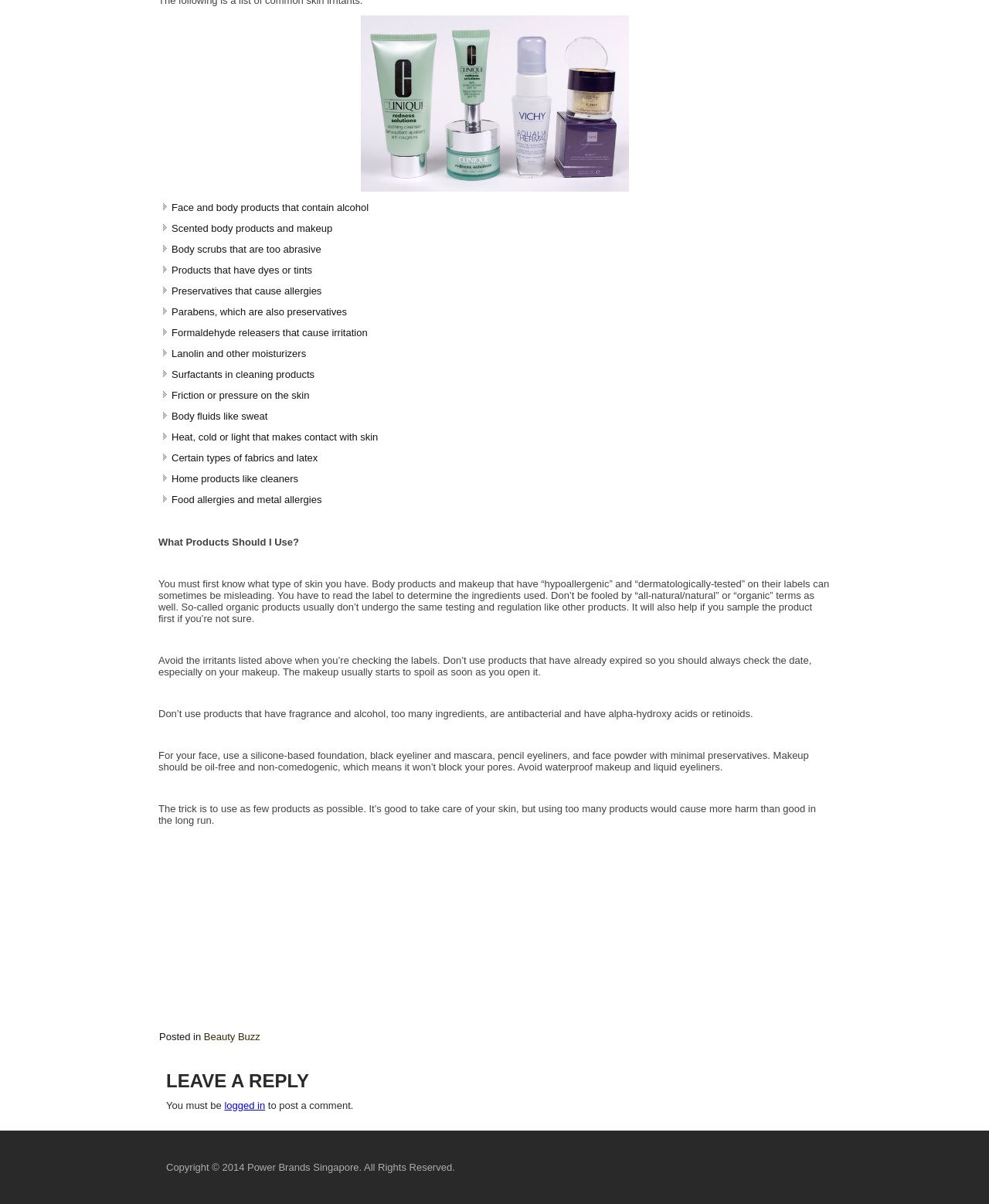What type of foundation is recommended for the face?
Give a detailed and exhaustive answer to the question.

According to the webpage, for the face, it is recommended to use a silicone-based foundation, as well as other products that are oil-free and non-comedogenic, which means they won't block pores.